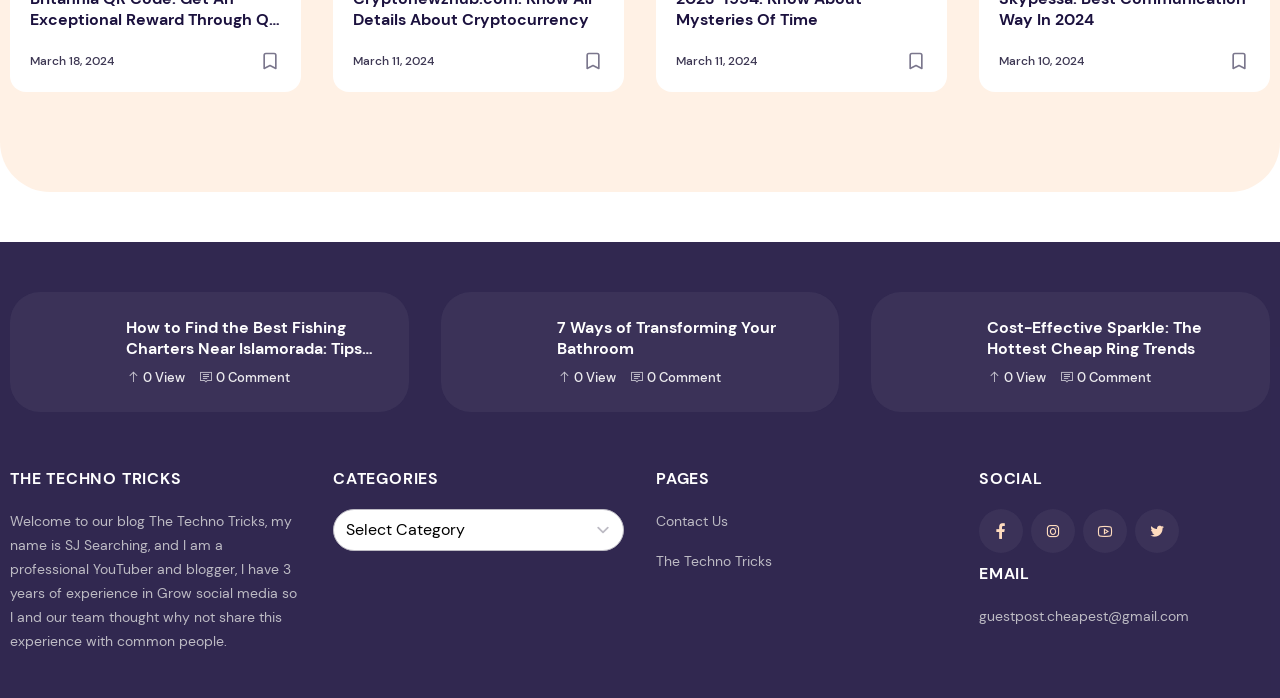Specify the bounding box coordinates of the area that needs to be clicked to achieve the following instruction: "Check the email address".

[0.765, 0.87, 0.929, 0.896]